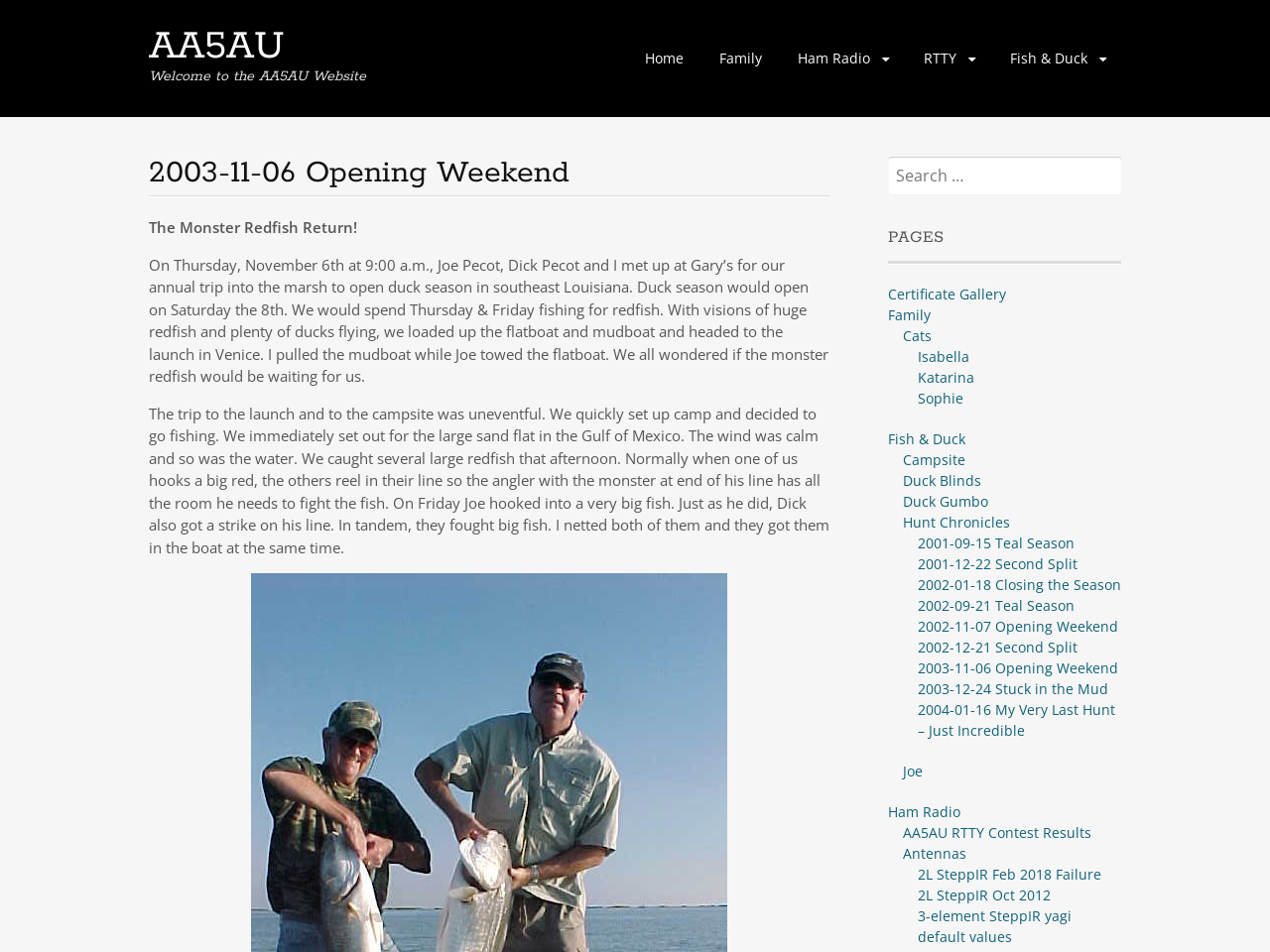What type of radio is mentioned on the webpage?
Please craft a detailed and exhaustive response to the question.

The link 'Ham Radio' is present on the webpage, indicating that the author is interested in or has experience with ham radio. Additionally, there are links to specific ham radio-related topics, such as 'AA5AU RTTY Contest Results' and 'Antennas'.